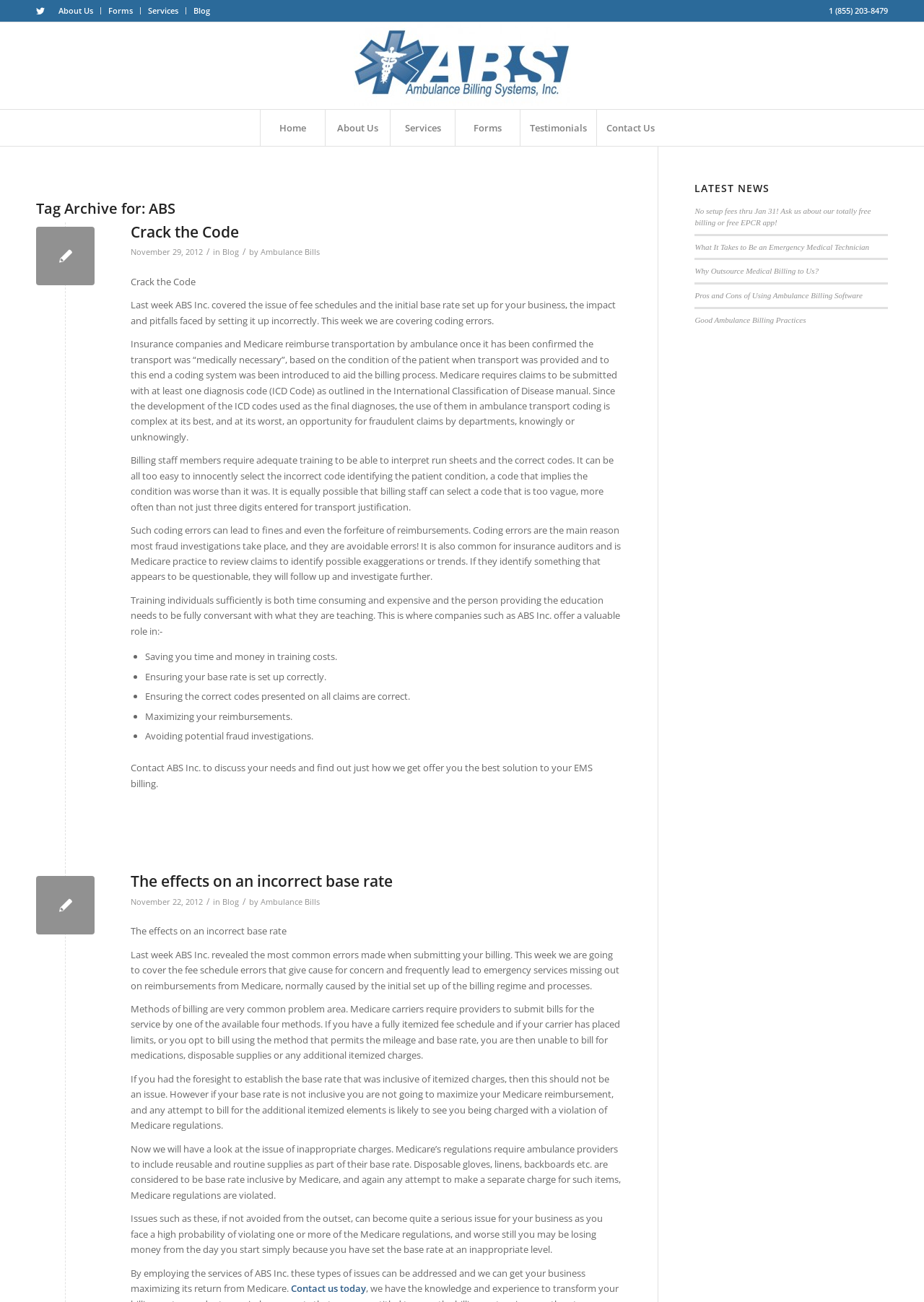Could you indicate the bounding box coordinates of the region to click in order to complete this instruction: "Call the phone number 1 (855) 203-8479".

[0.897, 0.004, 0.961, 0.012]